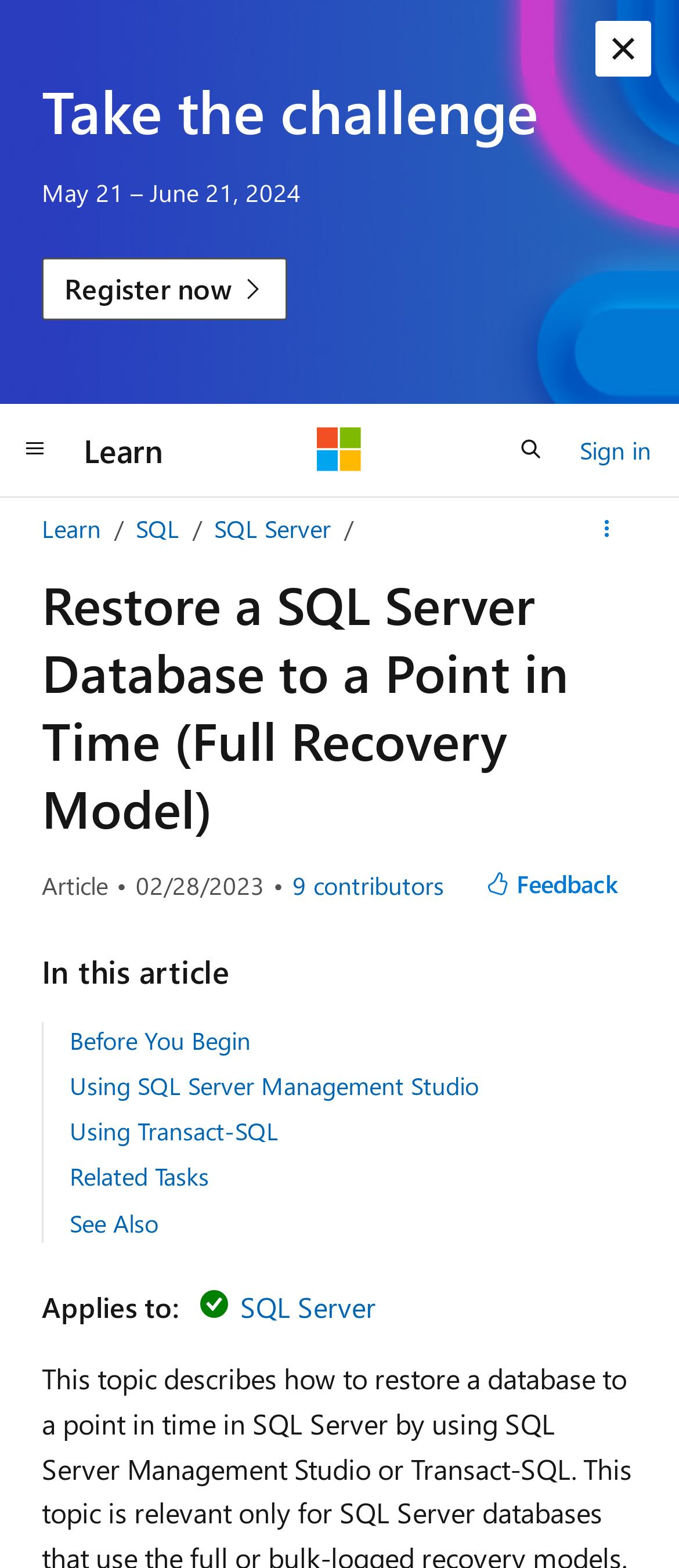Using the description "Related Tasks", predict the bounding box of the relevant HTML element.

[0.103, 0.74, 0.308, 0.761]